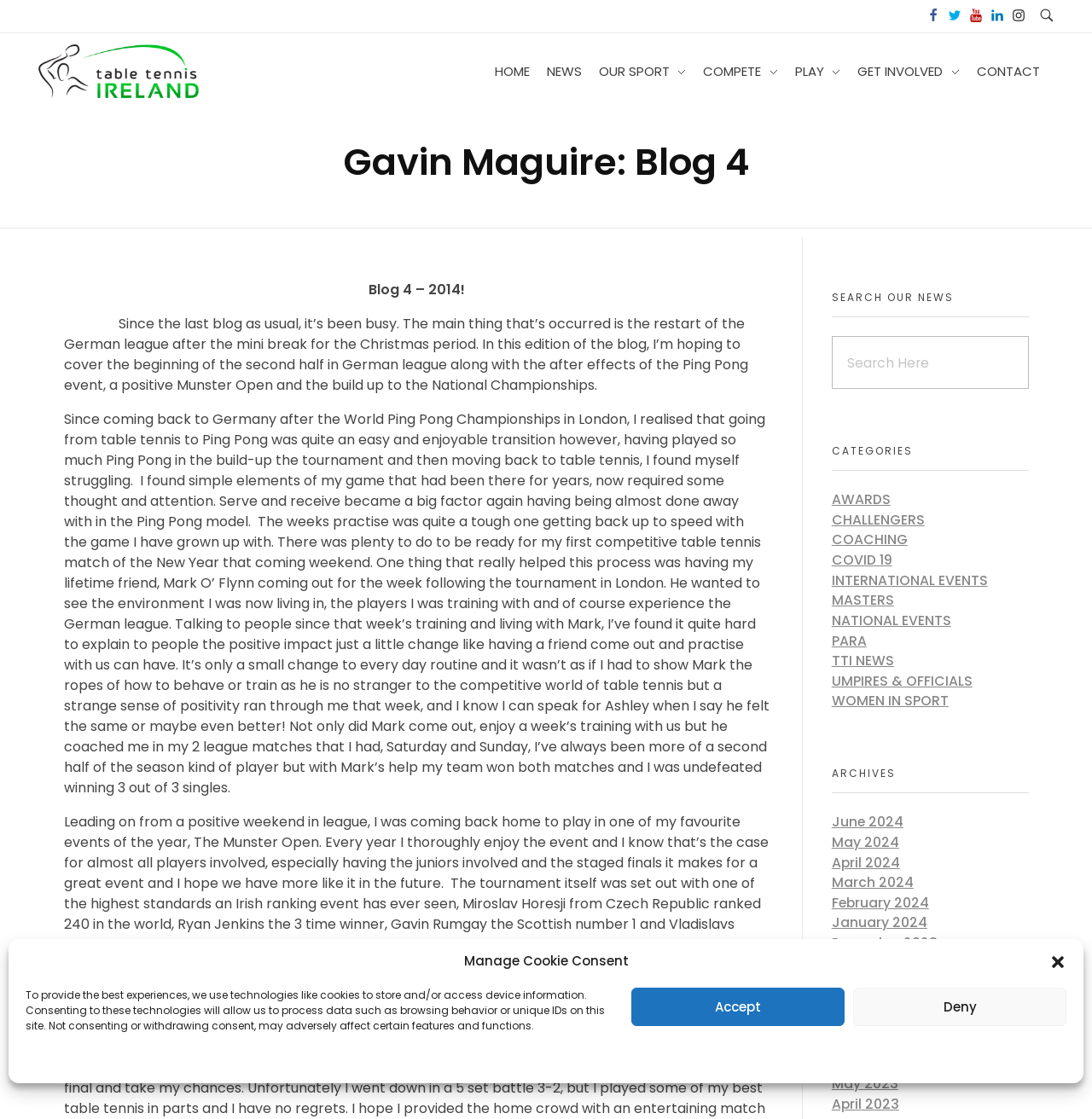Identify the bounding box coordinates for the UI element described as follows: "name="s" placeholder="Search Here"". Ensure the coordinates are four float numbers between 0 and 1, formatted as [left, top, right, bottom].

[0.762, 0.301, 0.942, 0.348]